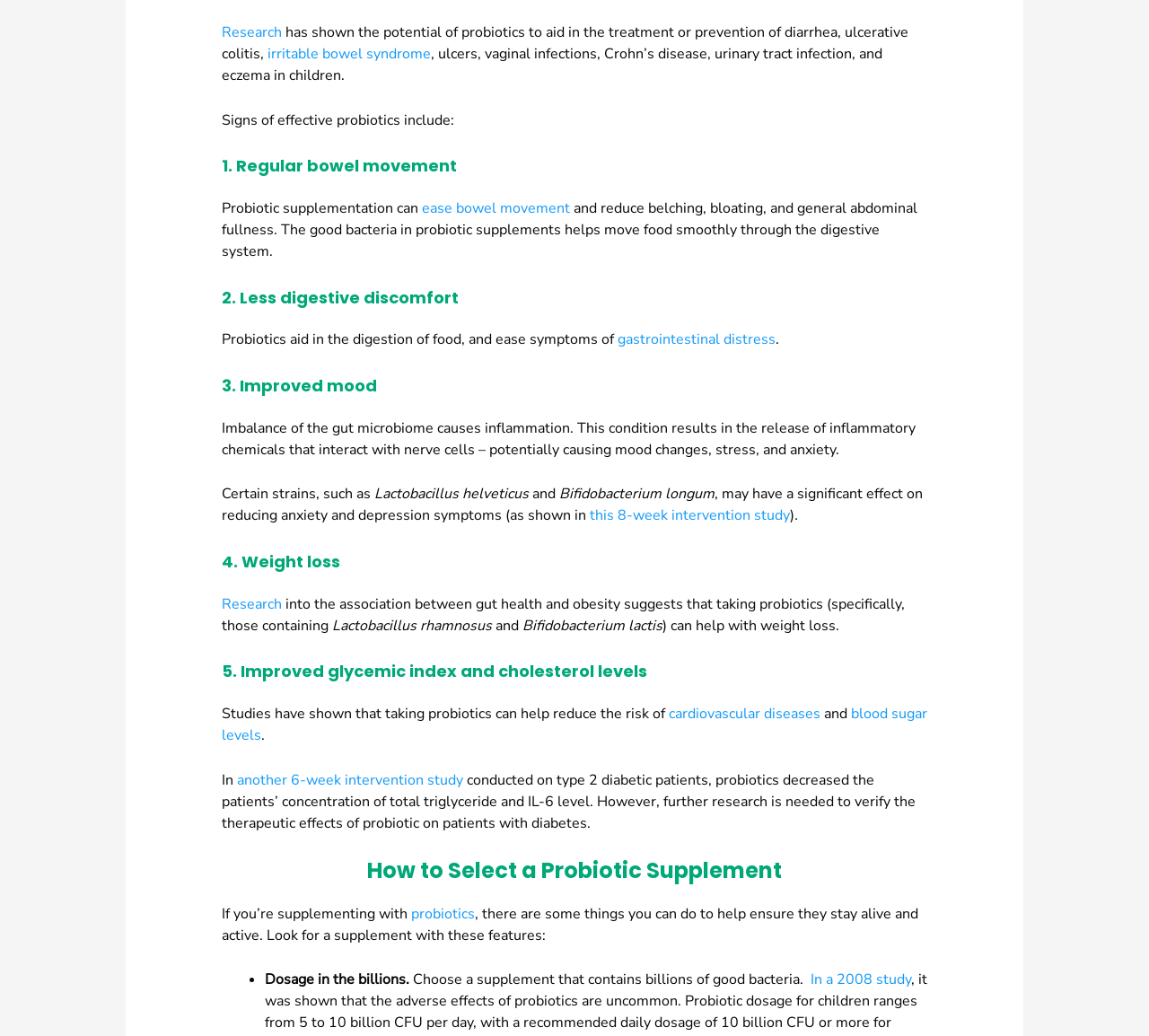Determine the bounding box coordinates of the UI element described below. Use the format (top-left x, top-left y, bottom-right x, bottom-right y) with floating point numbers between 0 and 1: this 8-week intervention study

[0.513, 0.488, 0.687, 0.507]